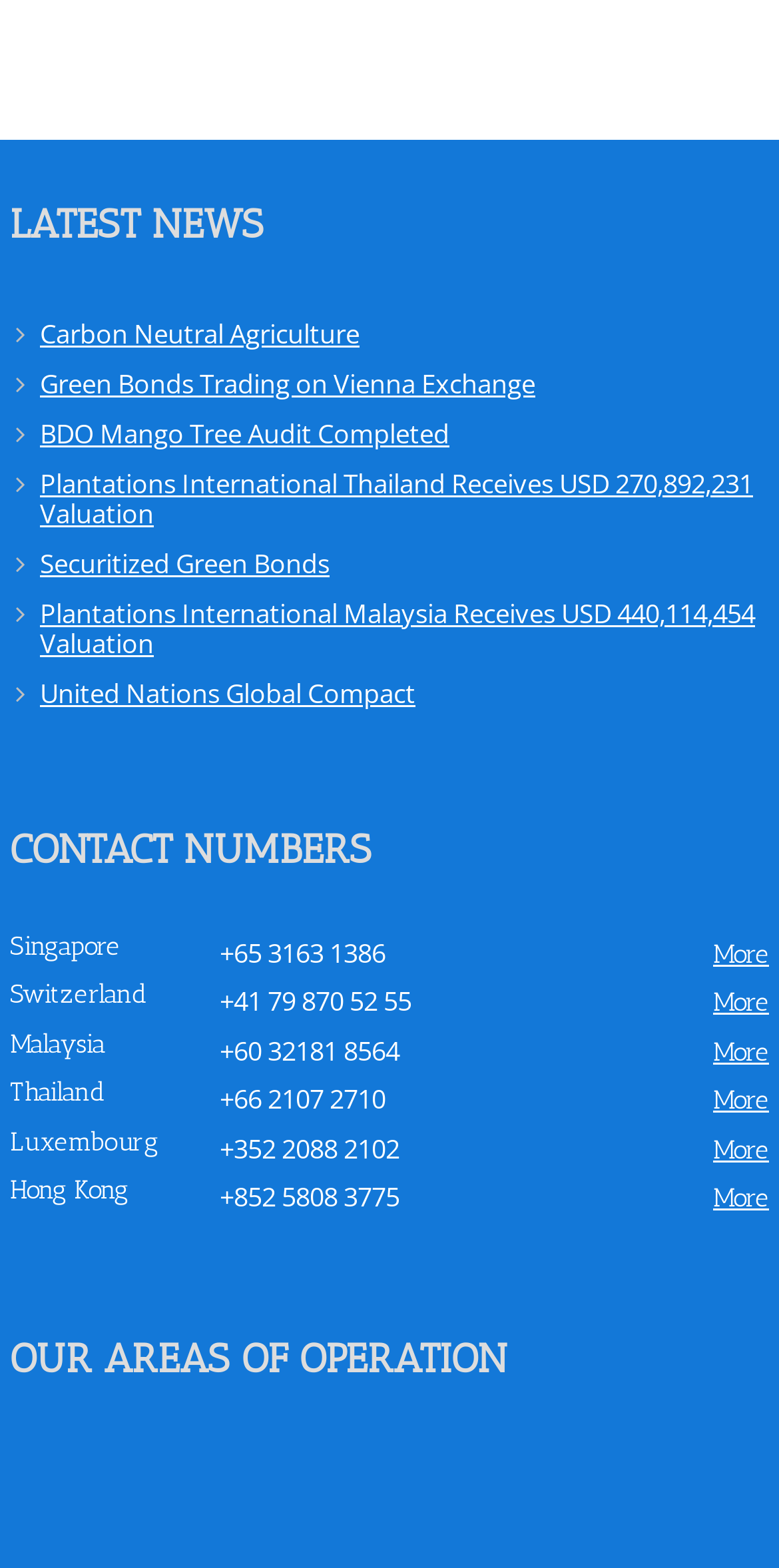Review the image closely and give a comprehensive answer to the question: What is the valuation of Plantations International Thailand?

I looked at the link with the text ' Plantations International Thailand Receives USD 270,892,231 Valuation', which indicates the valuation of Plantations International Thailand.